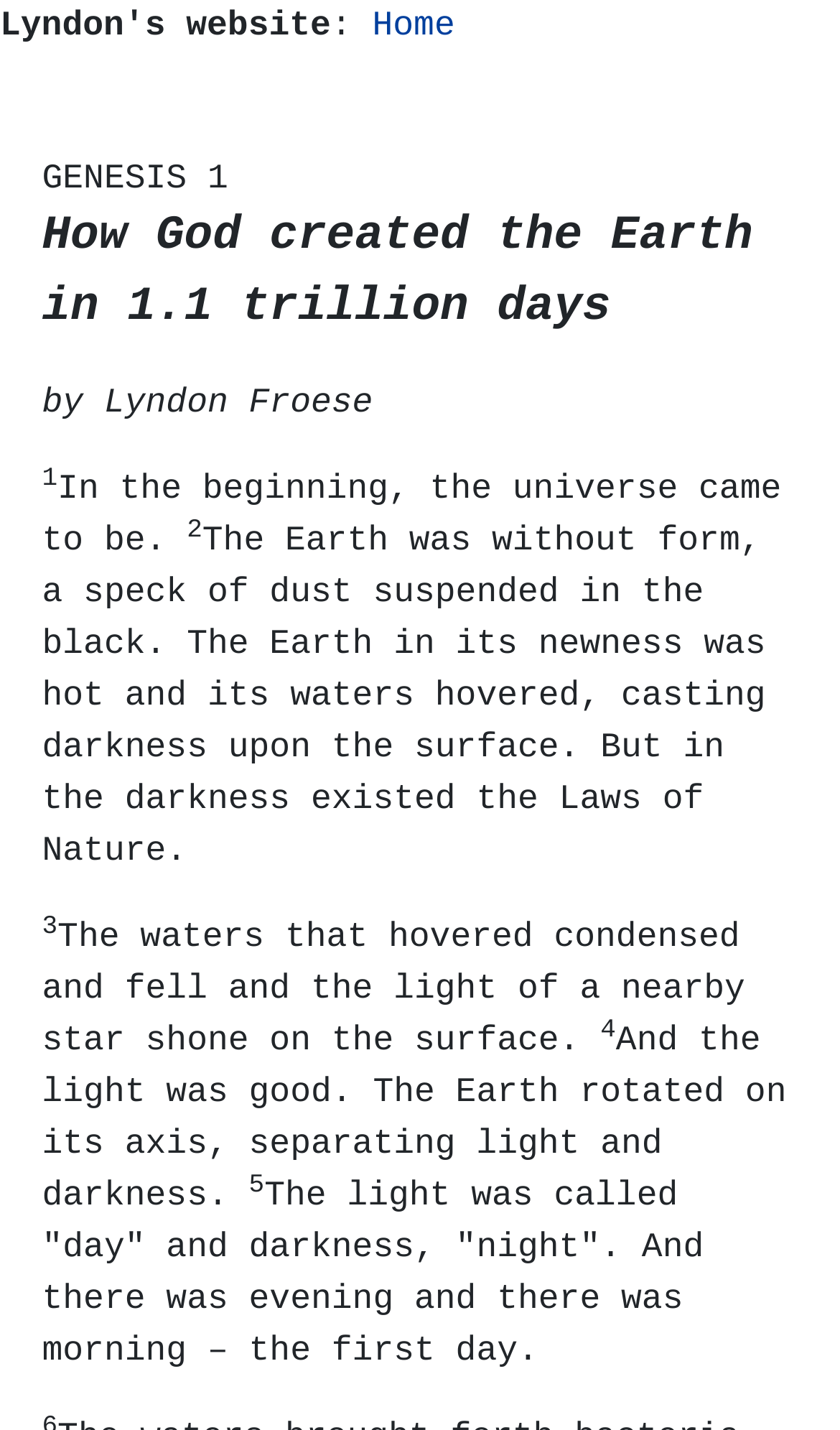What is the title of the chapter?
Examine the webpage screenshot and provide an in-depth answer to the question.

The title of the chapter can be found in the heading element, which is 'GENESIS 1'.